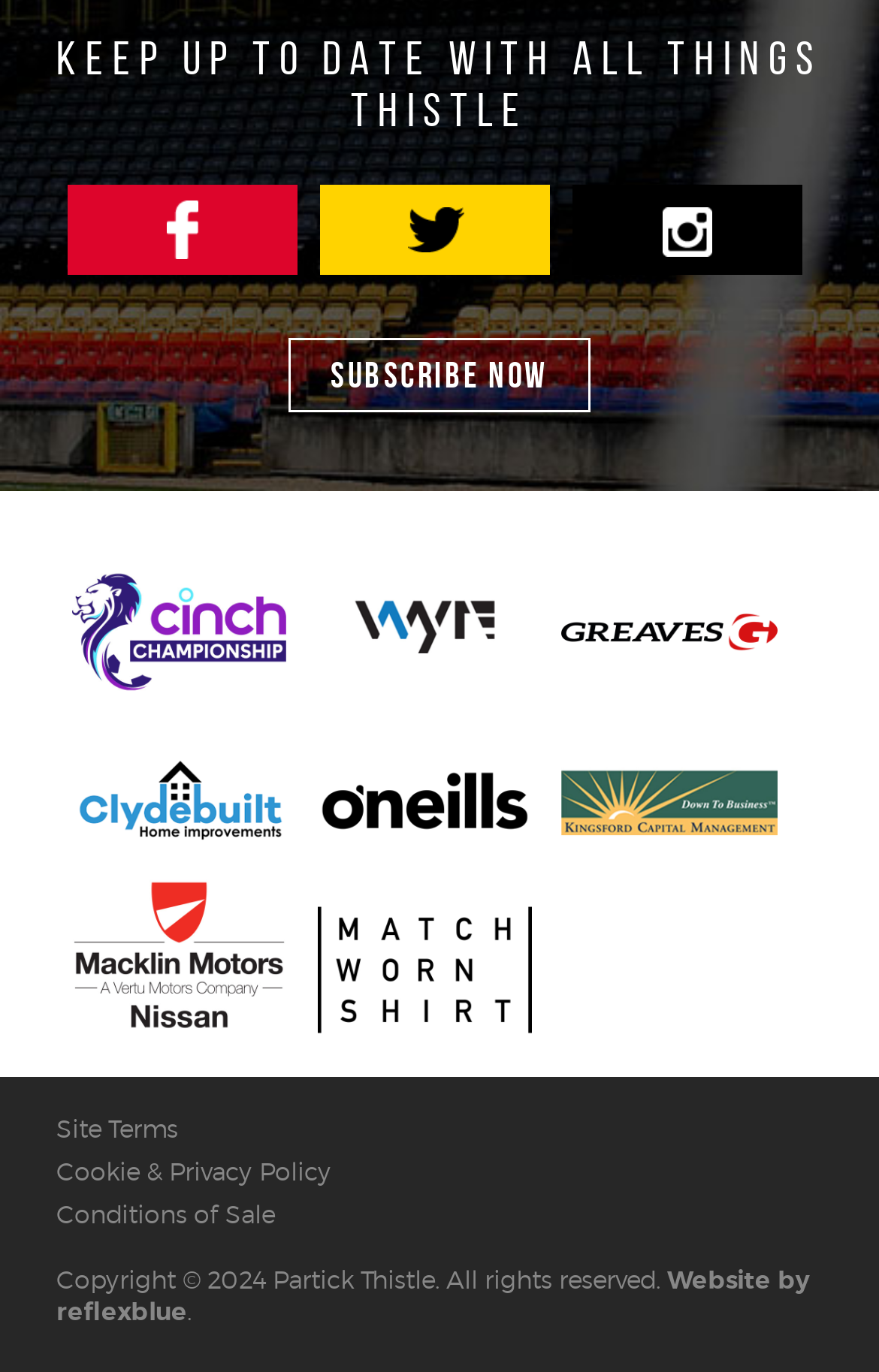Indicate the bounding box coordinates of the clickable region to achieve the following instruction: "Visit Partick Thistle FC's website."

[0.082, 0.382, 0.326, 0.539]